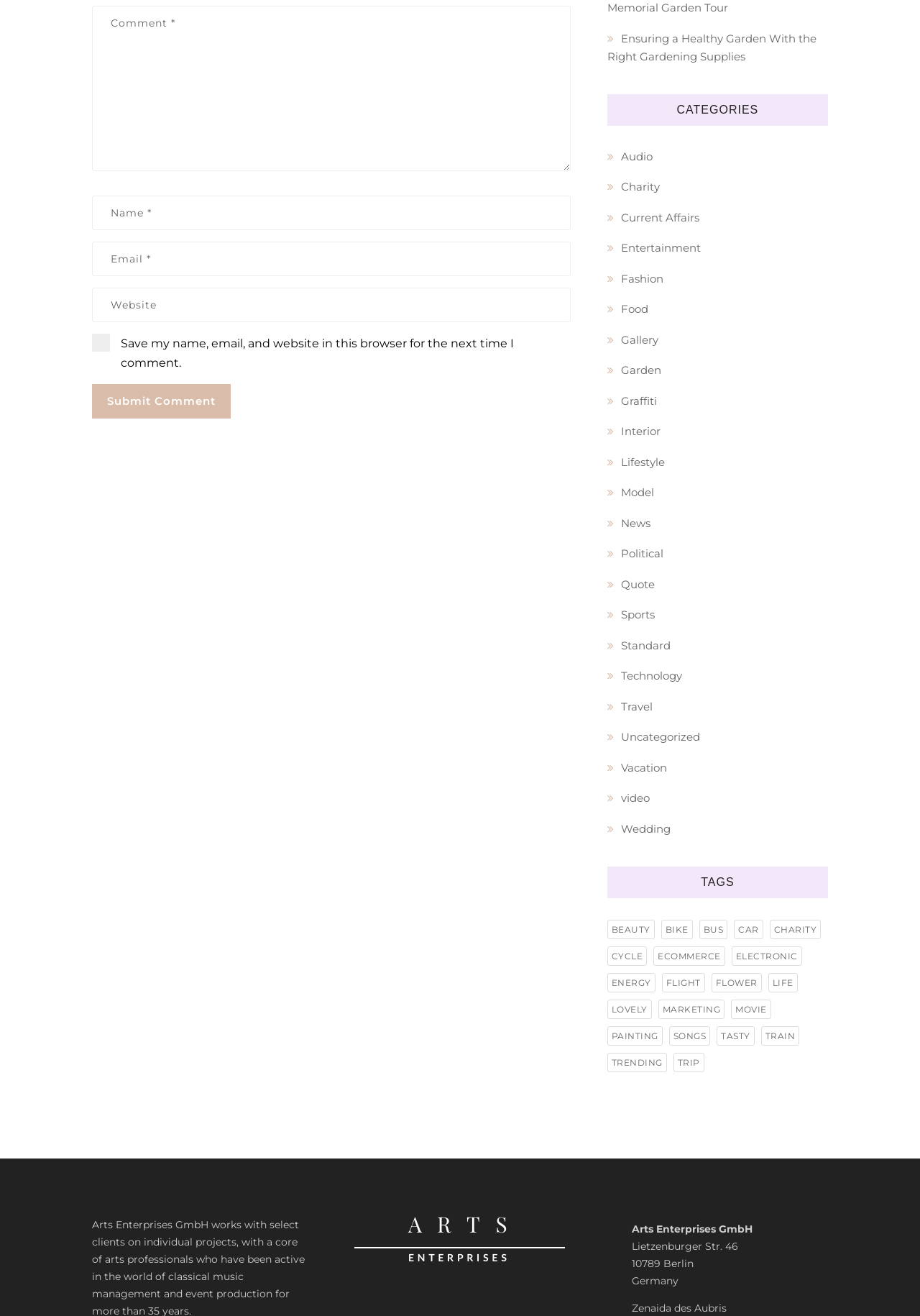Can you provide the bounding box coordinates for the element that should be clicked to implement the instruction: "Enter your email address"?

[0.1, 0.184, 0.62, 0.21]